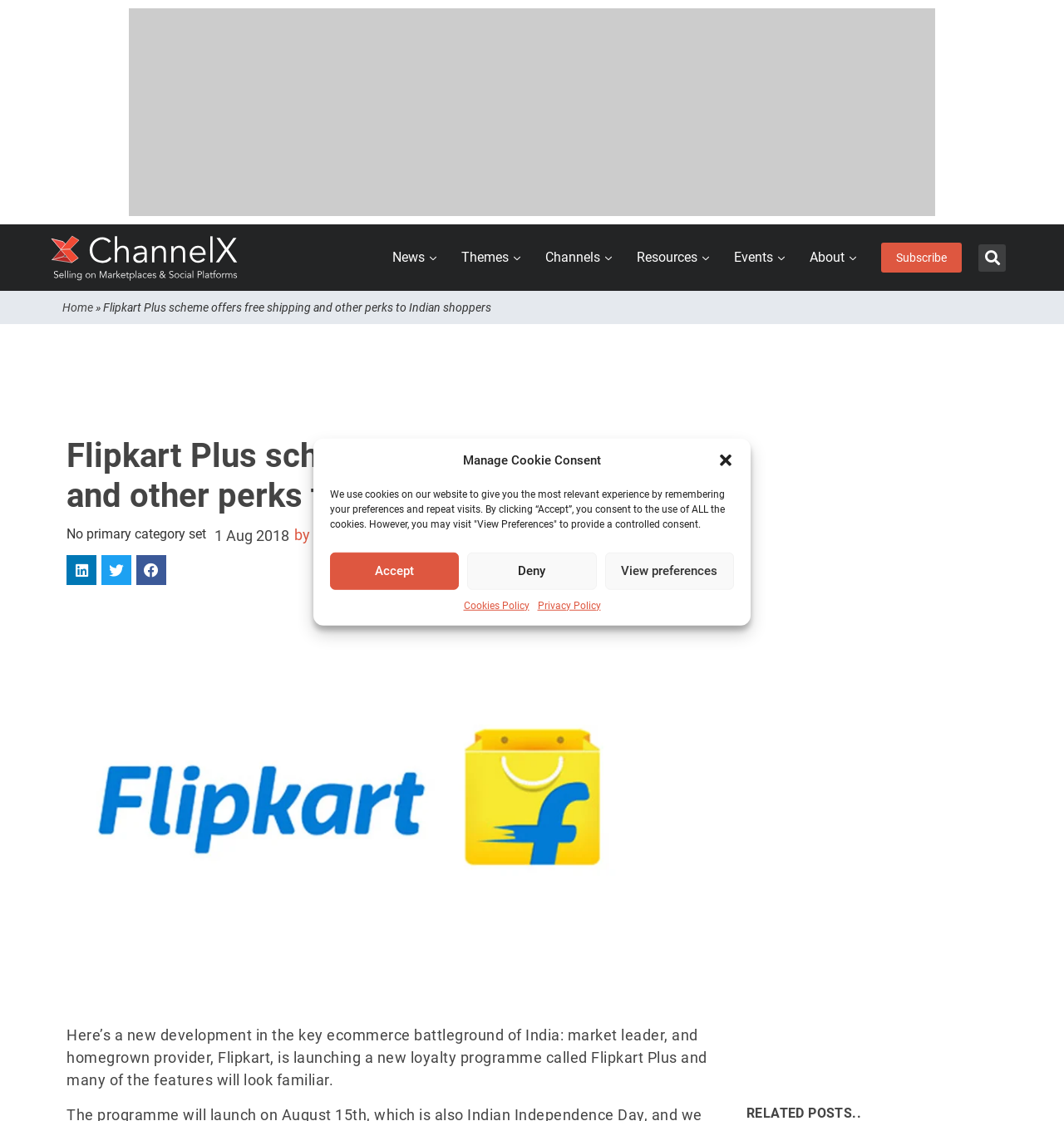Find the coordinates for the bounding box of the element with this description: "Subscribe".

[0.82, 0.208, 0.912, 0.252]